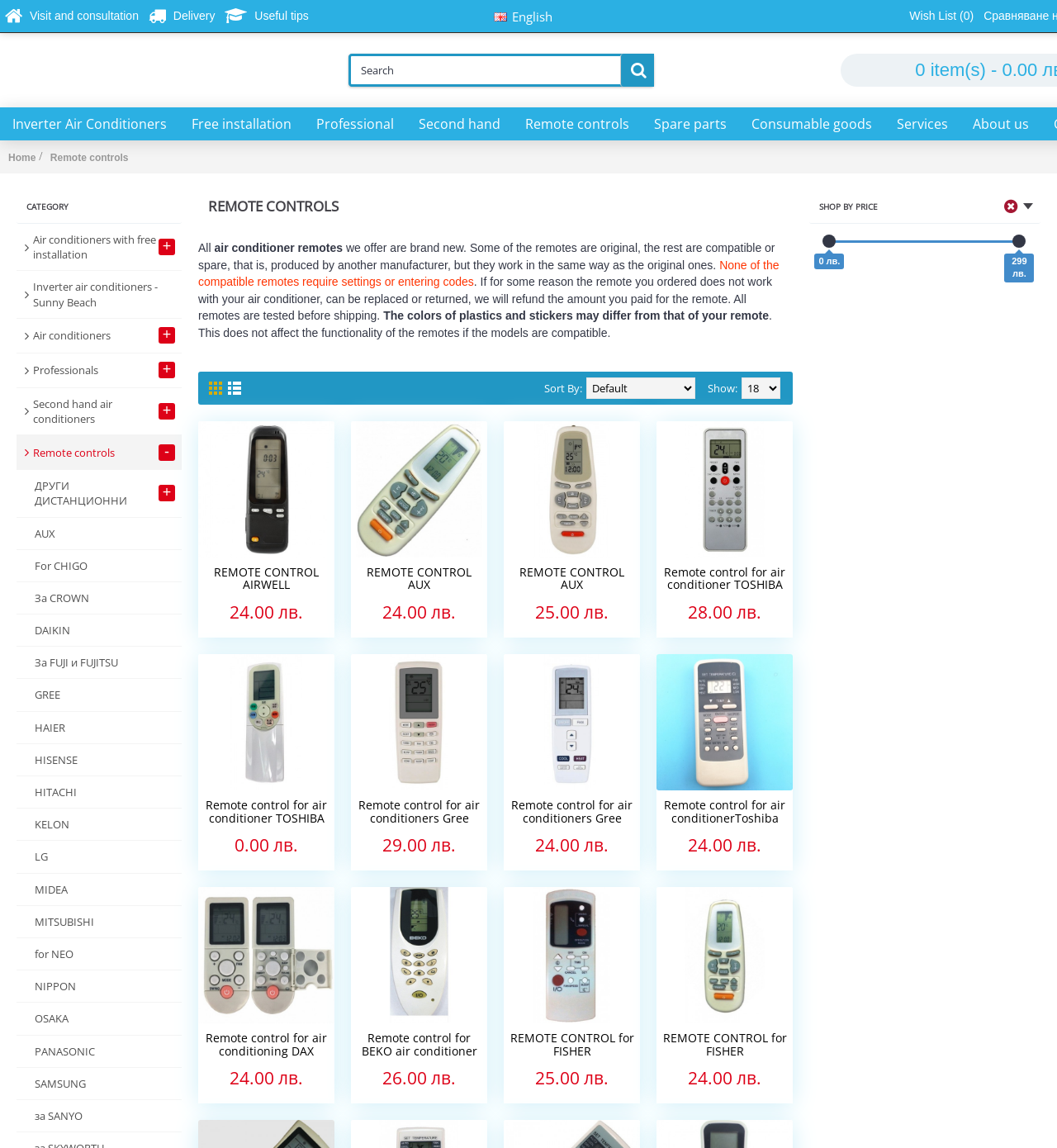For the following element description, predict the bounding box coordinates in the format (top-left x, top-left y, bottom-right x, bottom-right y). All values should be floating point numbers between 0 and 1. Description: HITACHI

[0.016, 0.676, 0.172, 0.704]